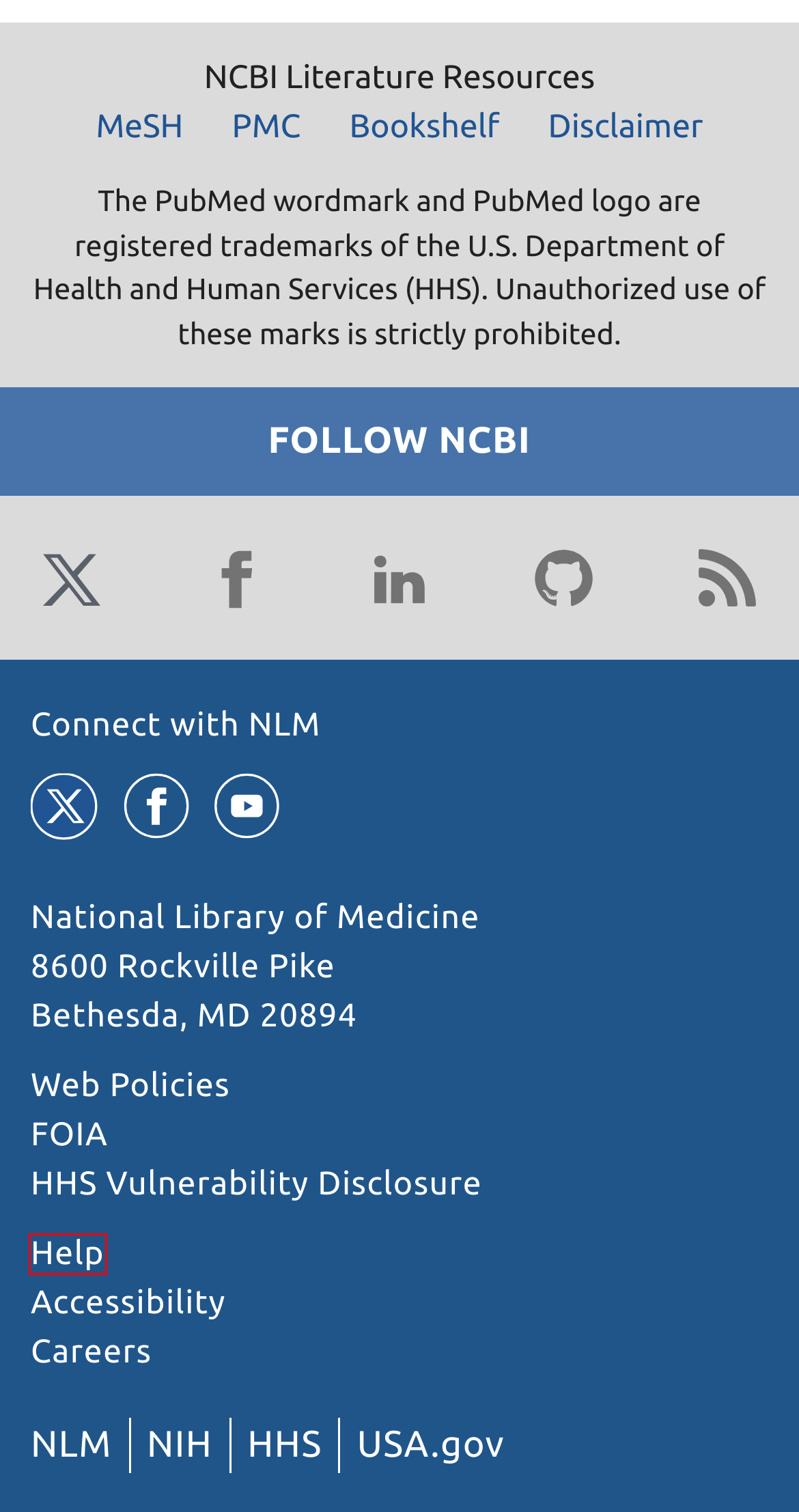You have a screenshot of a webpage, and a red bounding box highlights an element. Select the webpage description that best fits the new page after clicking the element within the bounding box. Options are:
A. NLM Web Policies
B. Making government services easier to find | USAGov
C. Home - Books - NCBI
D. Freedom of Information Act Office | National Institutes of Health (NIH)
E. Home - MeSH - NCBI
F. NLM Support Center
		 · NLM Customer Support Center
G. Accessibility on the NLM Website
H. National Institutes of Health (NIH) | Turning Discovery Into Health

F